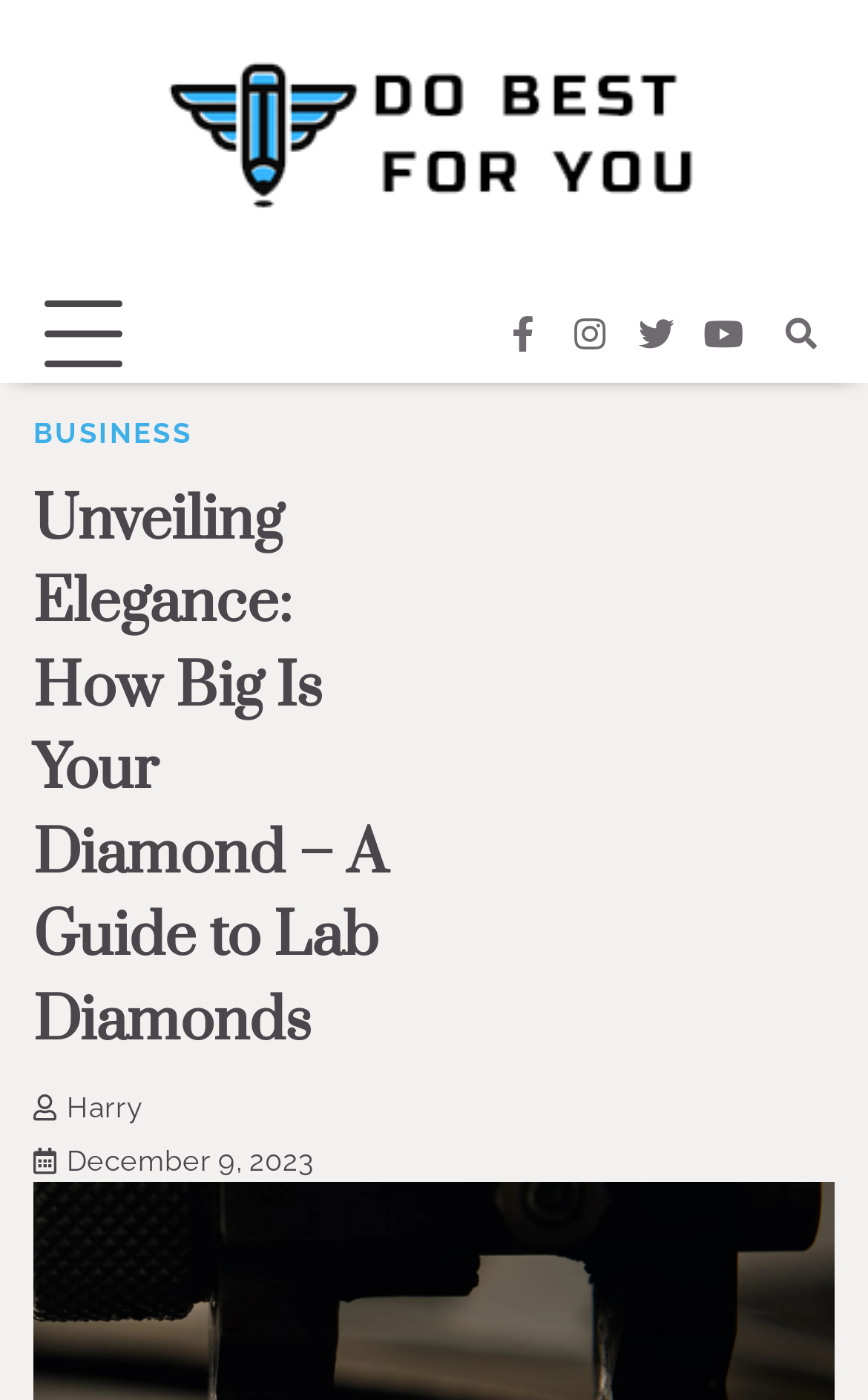What is the date mentioned on the webpage?
Answer the question with a single word or phrase by looking at the picture.

December 9, 2023